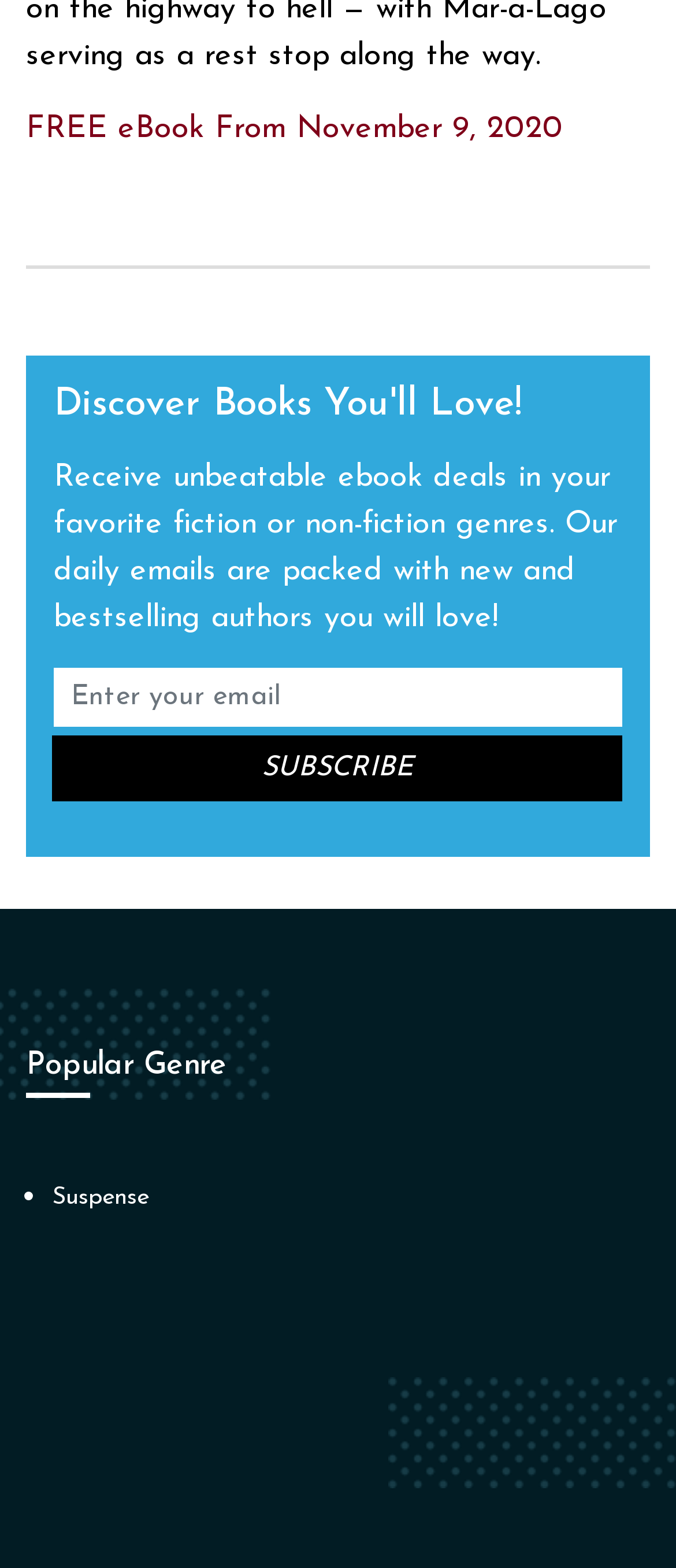Please answer the following query using a single word or phrase: 
What is the first popular genre listed on the webpage?

Suspense